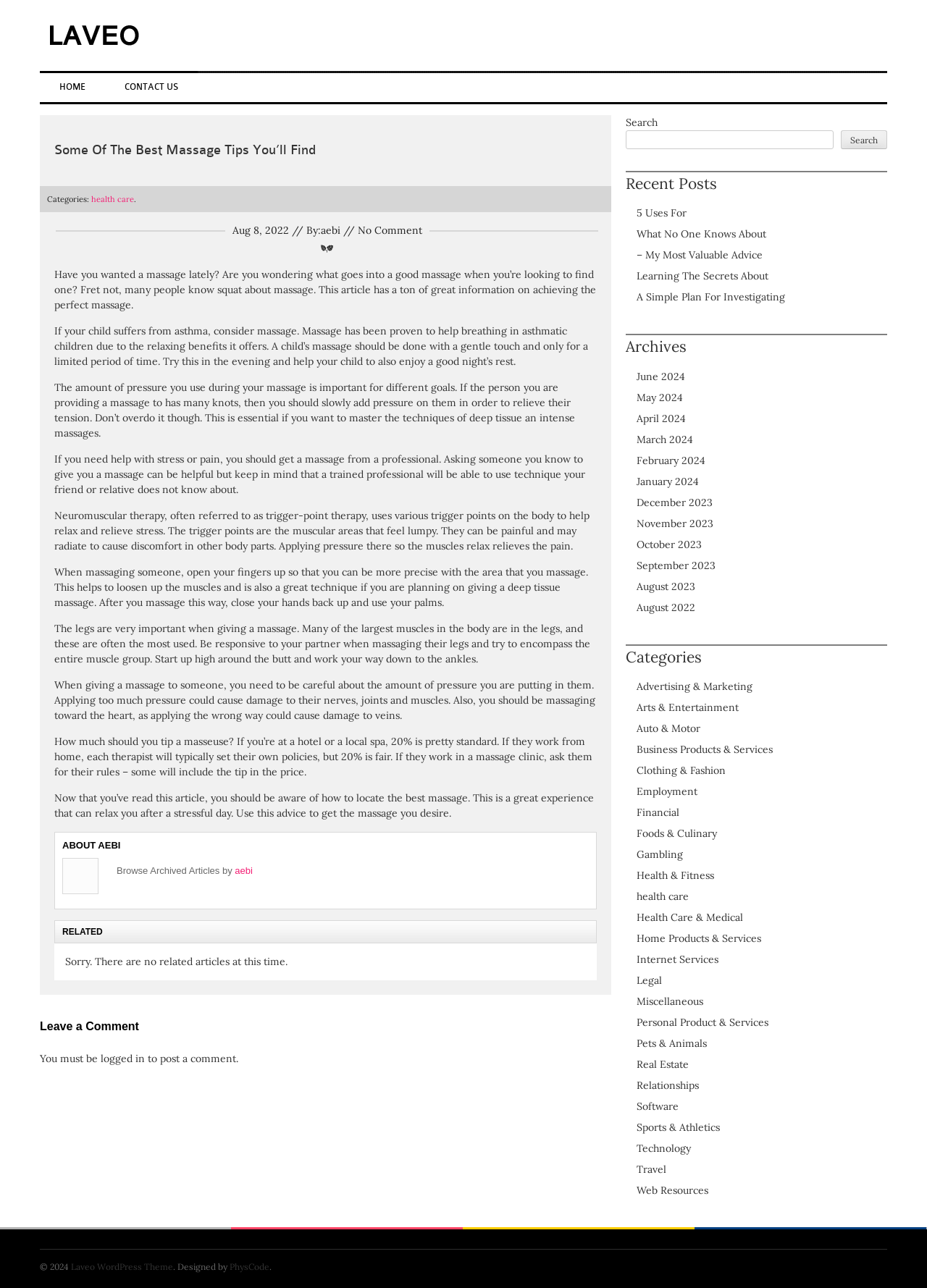Find the bounding box coordinates for the HTML element described as: "A Simple Plan For Investigating". The coordinates should consist of four float values between 0 and 1, i.e., [left, top, right, bottom].

[0.687, 0.225, 0.847, 0.236]